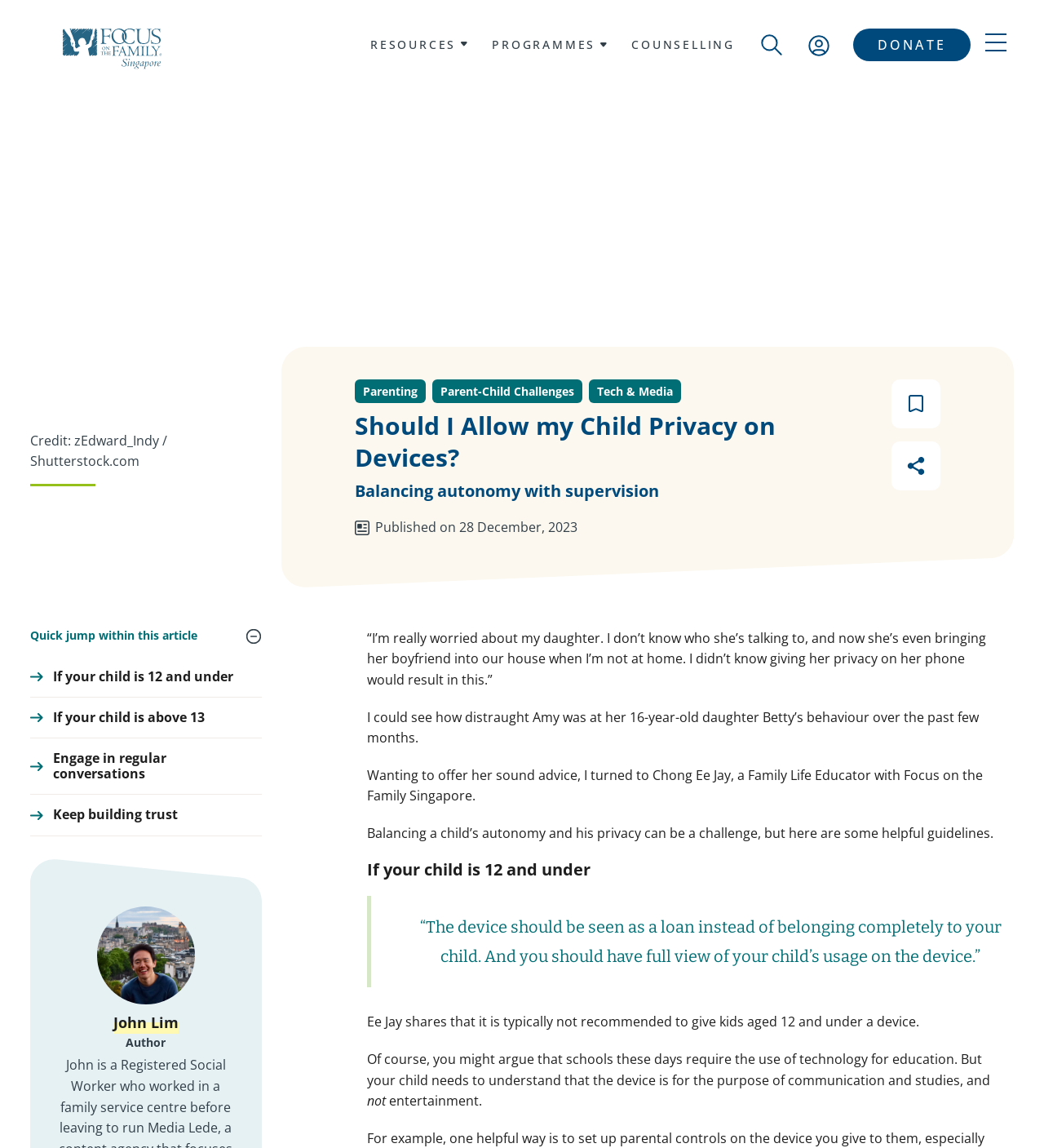Who is the author of the article?
Please provide a single word or phrase in response based on the screenshot.

John Lim